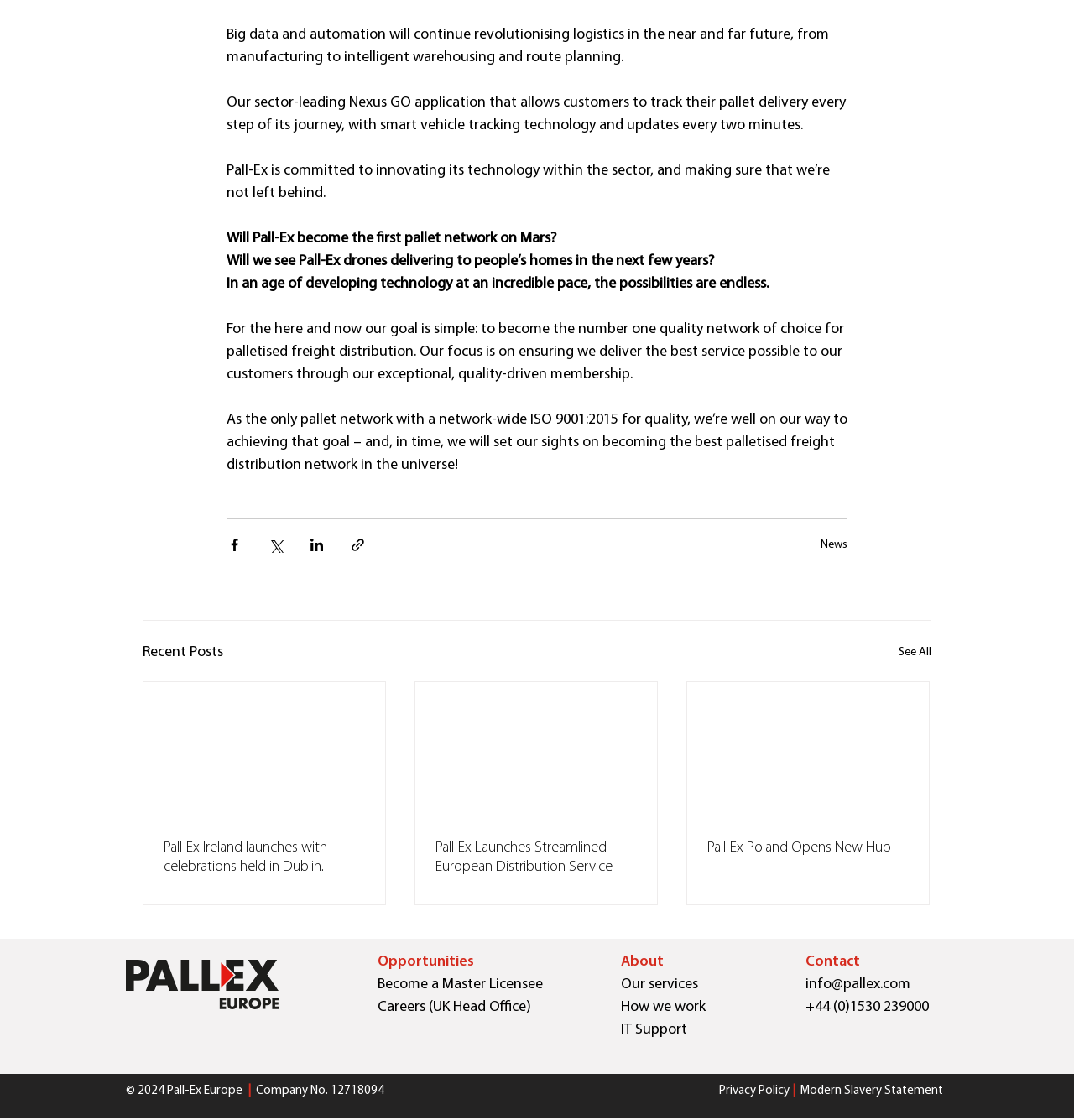Bounding box coordinates are specified in the format (top-left x, top-left y, bottom-right x, bottom-right y). All values are floating point numbers bounded between 0 and 1. Please provide the bounding box coordinate of the region this sentence describes: aria-label="X"

[0.503, 0.963, 0.527, 0.986]